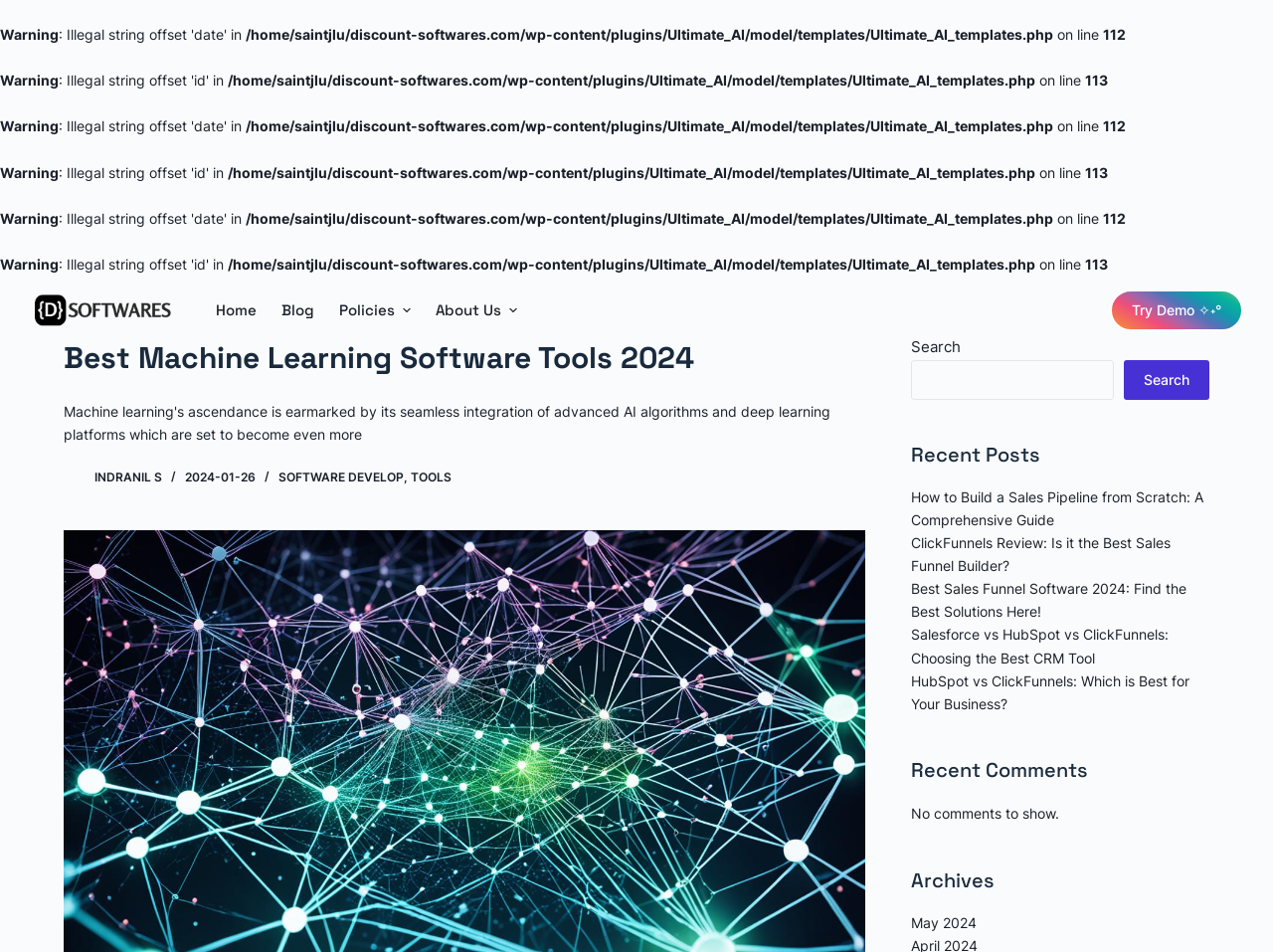Pinpoint the bounding box coordinates of the area that should be clicked to complete the following instruction: "Go to the 'Home' page". The coordinates must be given as four float numbers between 0 and 1, i.e., [left, top, right, bottom].

[0.169, 0.29, 0.211, 0.363]